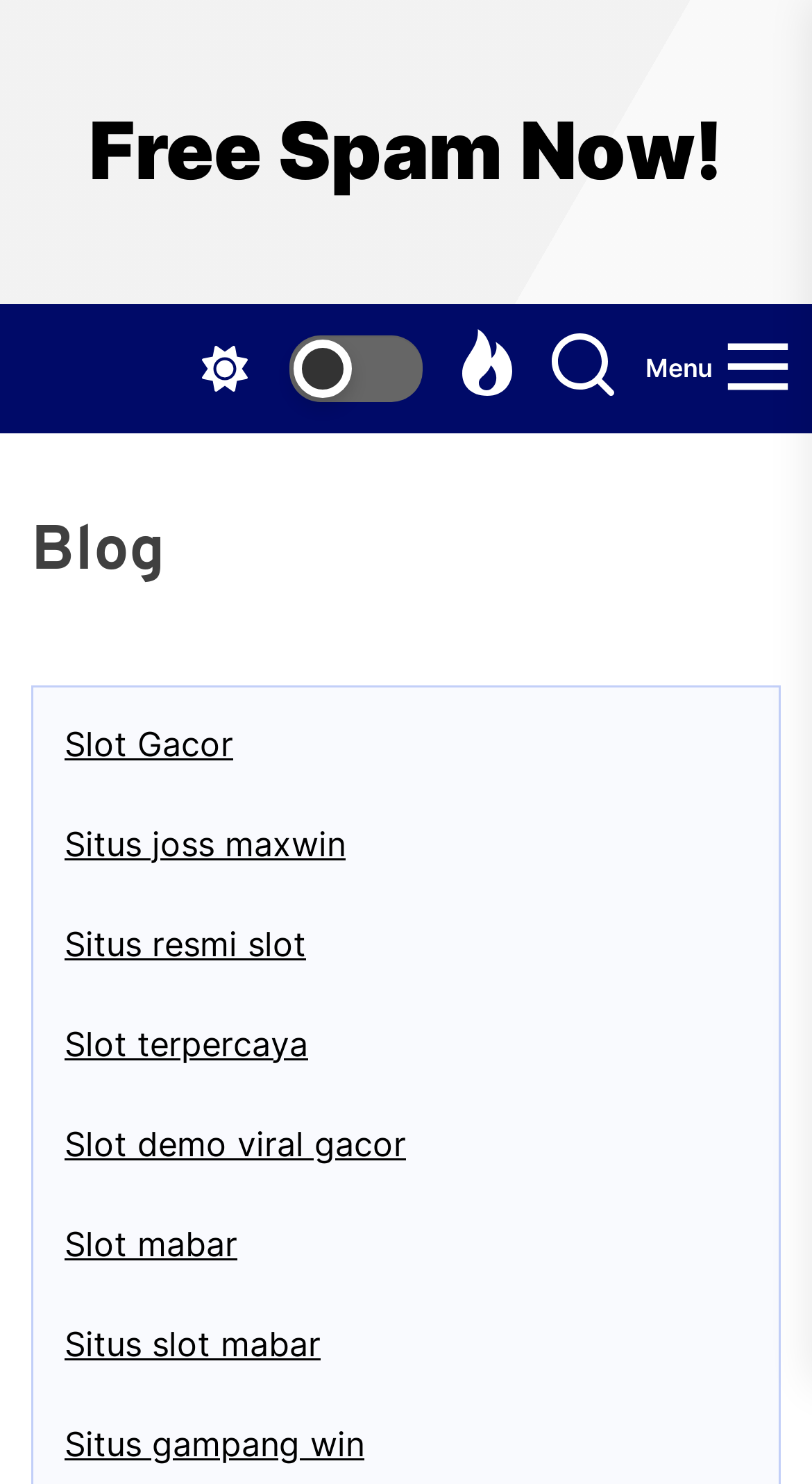Create an elaborate caption for the webpage.

The webpage is a blog titled "Blog - Free Spam Now!" with a prominent link at the top with the same title. Below the title, there are four buttons aligned horizontally, with three of them being blank and the fourth one labeled "Menu". 

The main content of the blog is divided into sections, with a large header that reads "Blog" at the top. Below the header, there are seven links listed vertically, each with a different title related to online slots and gaming, such as "Slot Gacor", "Situs joss maxwin", and "Slot demo viral gacor". These links take up most of the page's content area.